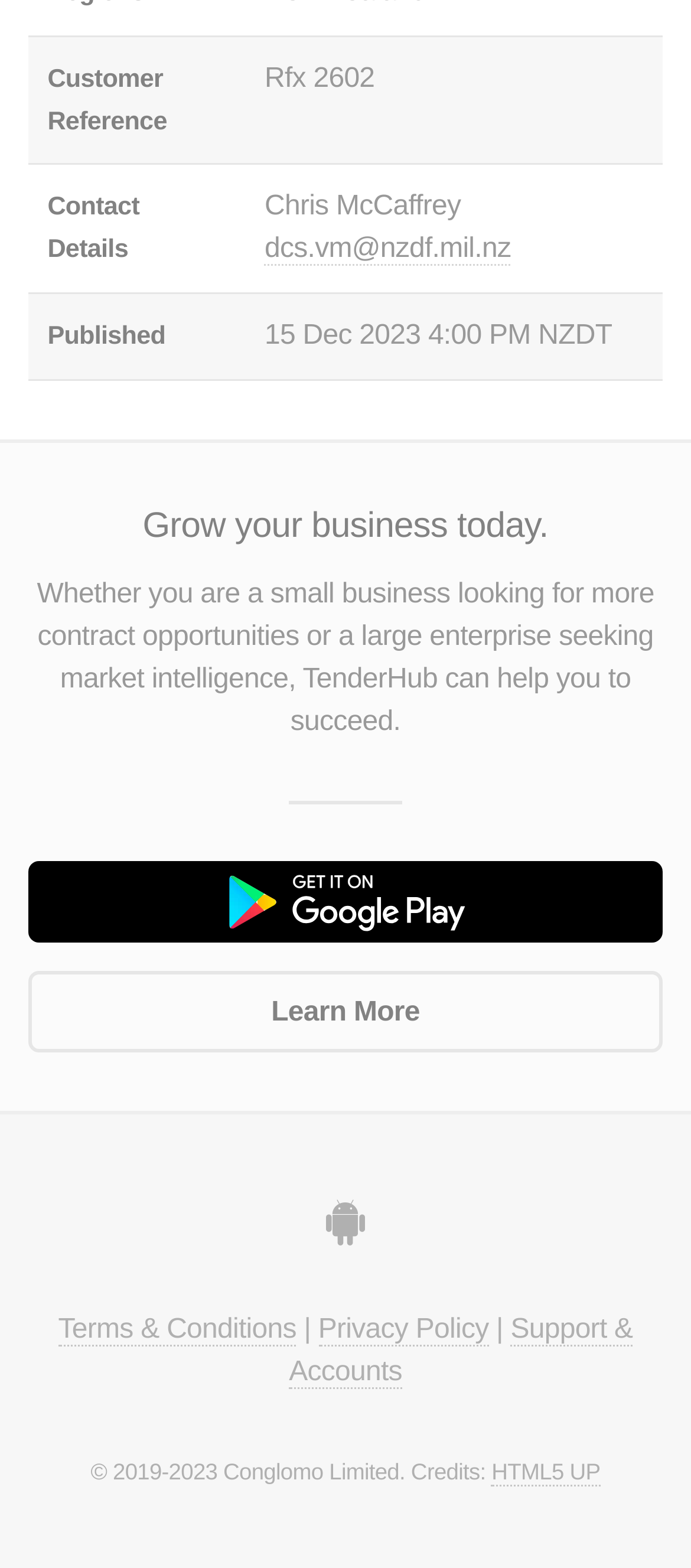Can you find the bounding box coordinates of the area I should click to execute the following instruction: "Open email"?

[0.383, 0.149, 0.74, 0.169]